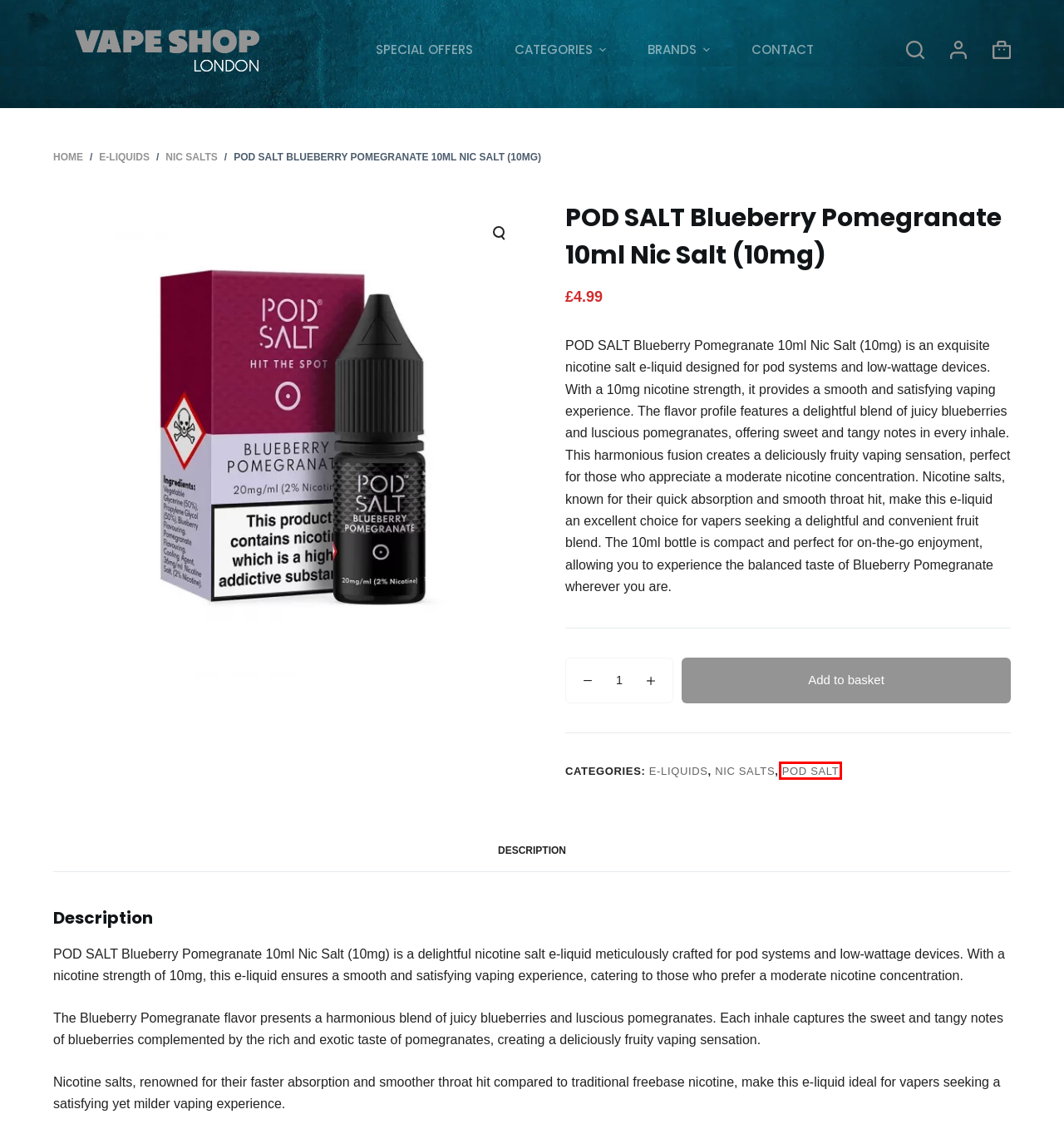Examine the screenshot of a webpage with a red bounding box around an element. Then, select the webpage description that best represents the new page after clicking the highlighted element. Here are the descriptions:
A. NIC SALTS - Vape Shop London - Vape Kits, E-Liquids, Disposable Vapes UK
B. Contact Us - Vape Shop London
C. POD SALT - Vape Shop London - Vape Kits, E-Liquids, Disposable Vapes UK
D. Cart - Vape Shop London - Vape Kits, E-Liquids, Disposable Vapes UK
E. SPECIAL OFFERS - Vape Shop London - Vape Kits, E-Liquids, Disposable Vapes UK
F. NASTY JUICE Mango Ice 50ml E-liquid (0mg)
G. Vape Shop London - Vape Kits, E-Liquids, Disposable Vapes UK
H. E-LIQUIDS - Vape Shop London - Vape Kits, E-Liquids, Disposable Vapes UK

C